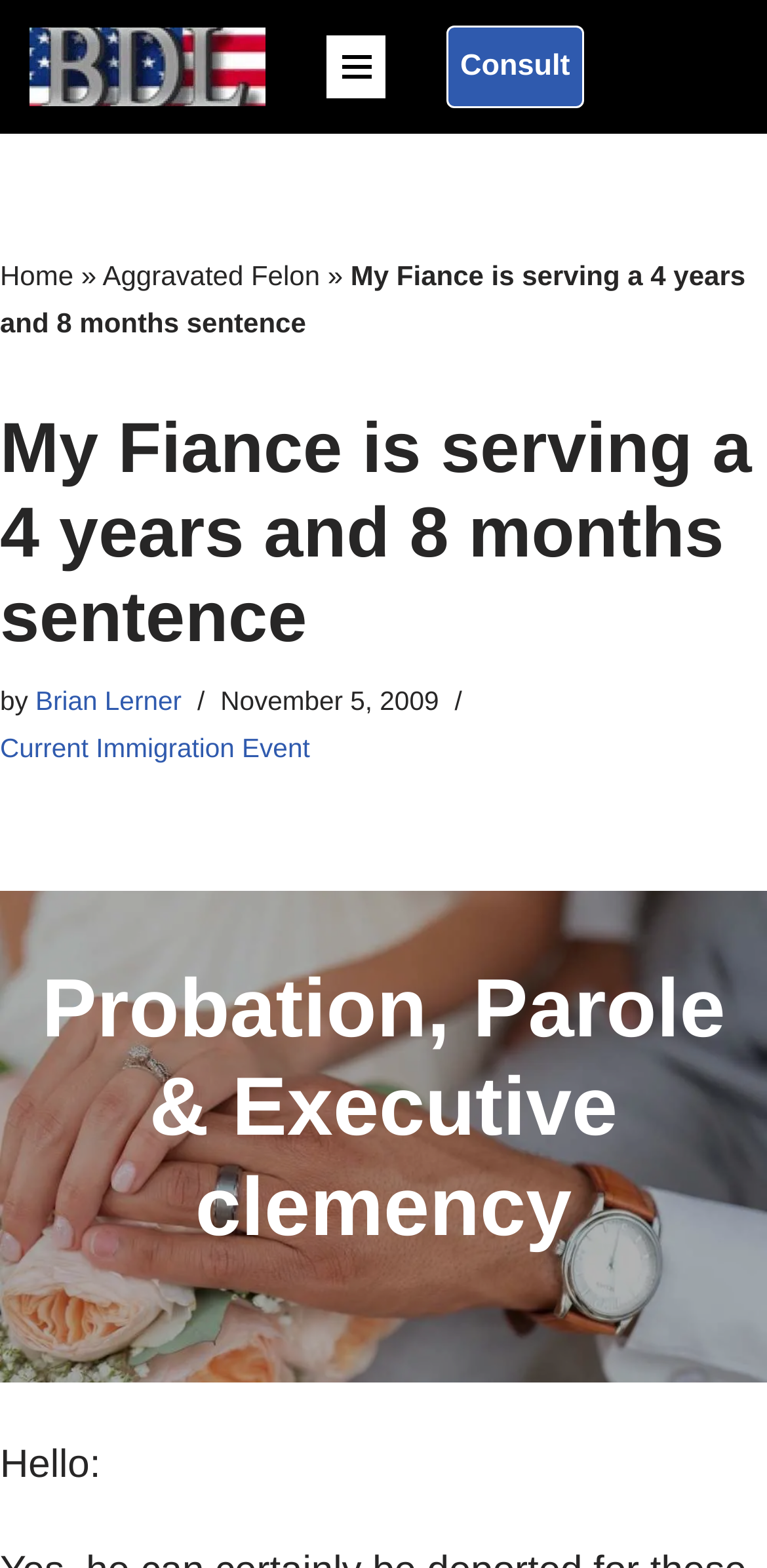Find and indicate the bounding box coordinates of the region you should select to follow the given instruction: "Consult with the immigration lawyer".

[0.582, 0.016, 0.761, 0.069]